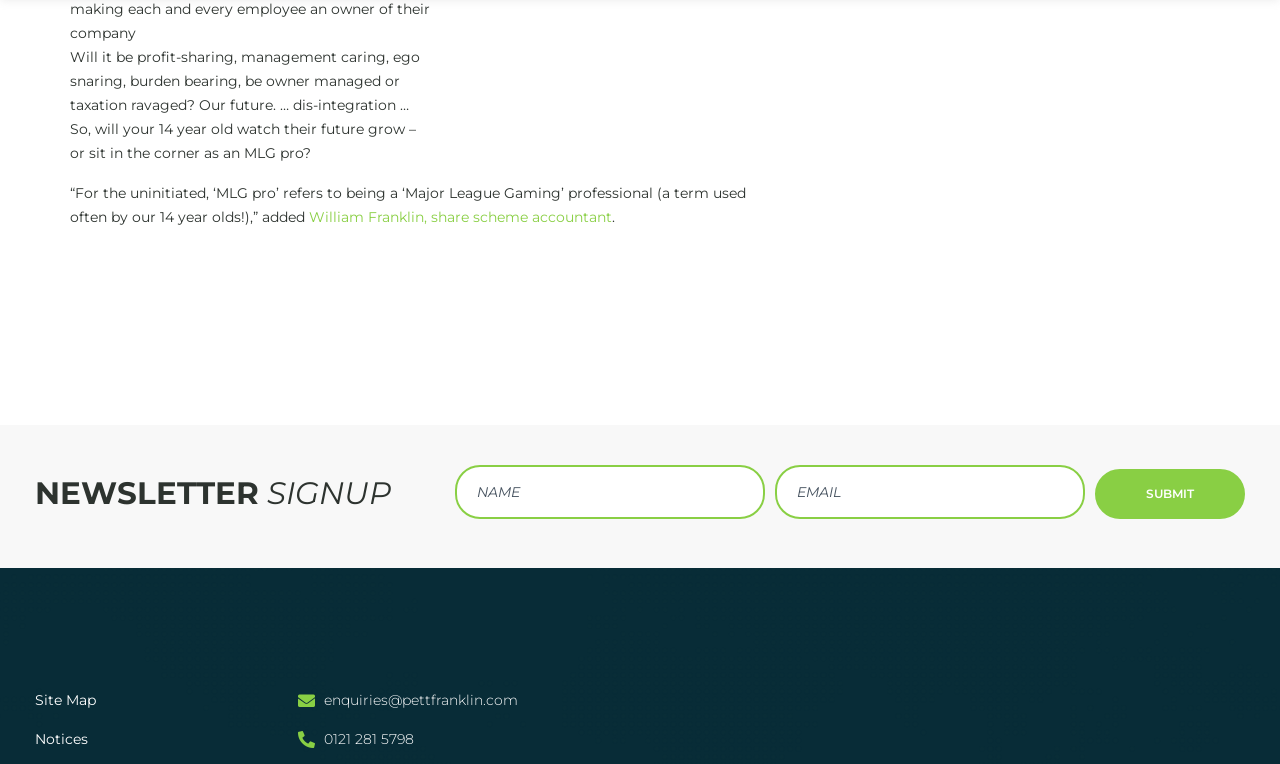Please provide the bounding box coordinates for the element that needs to be clicked to perform the instruction: "Enter email". The coordinates must consist of four float numbers between 0 and 1, formatted as [left, top, right, bottom].

[0.606, 0.592, 0.848, 0.663]